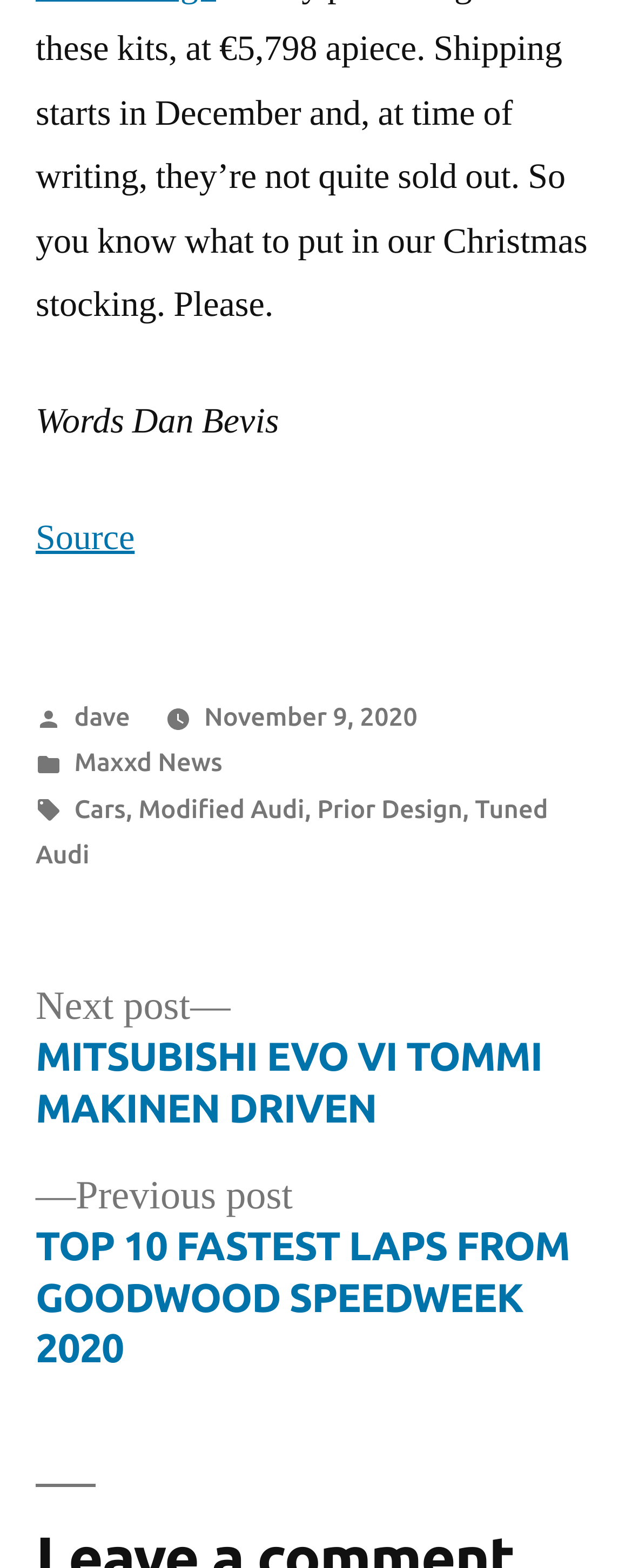Locate the bounding box coordinates of the element you need to click to accomplish the task described by this instruction: "Read previous post".

[0.056, 0.747, 0.901, 0.878]